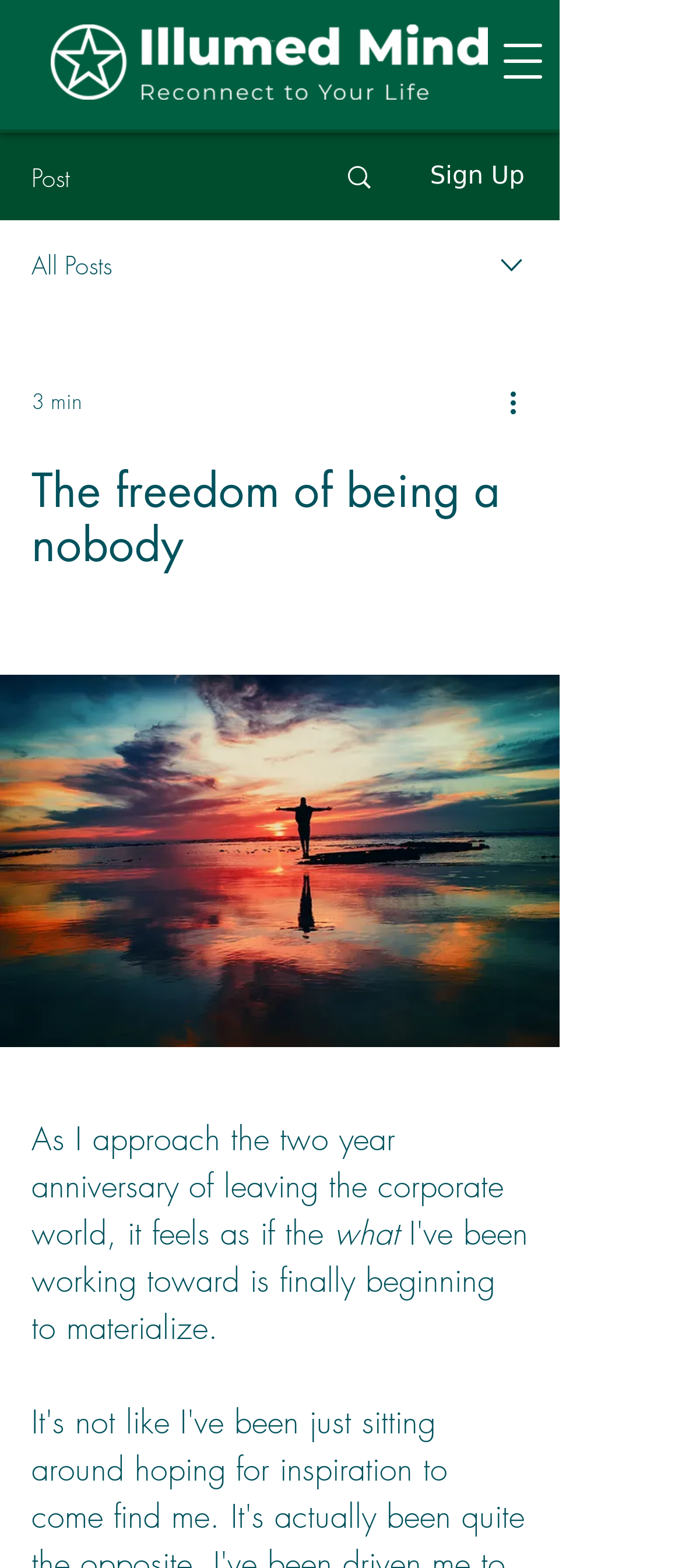What is the duration mentioned in the combobox? Using the information from the screenshot, answer with a single word or phrase.

3 min